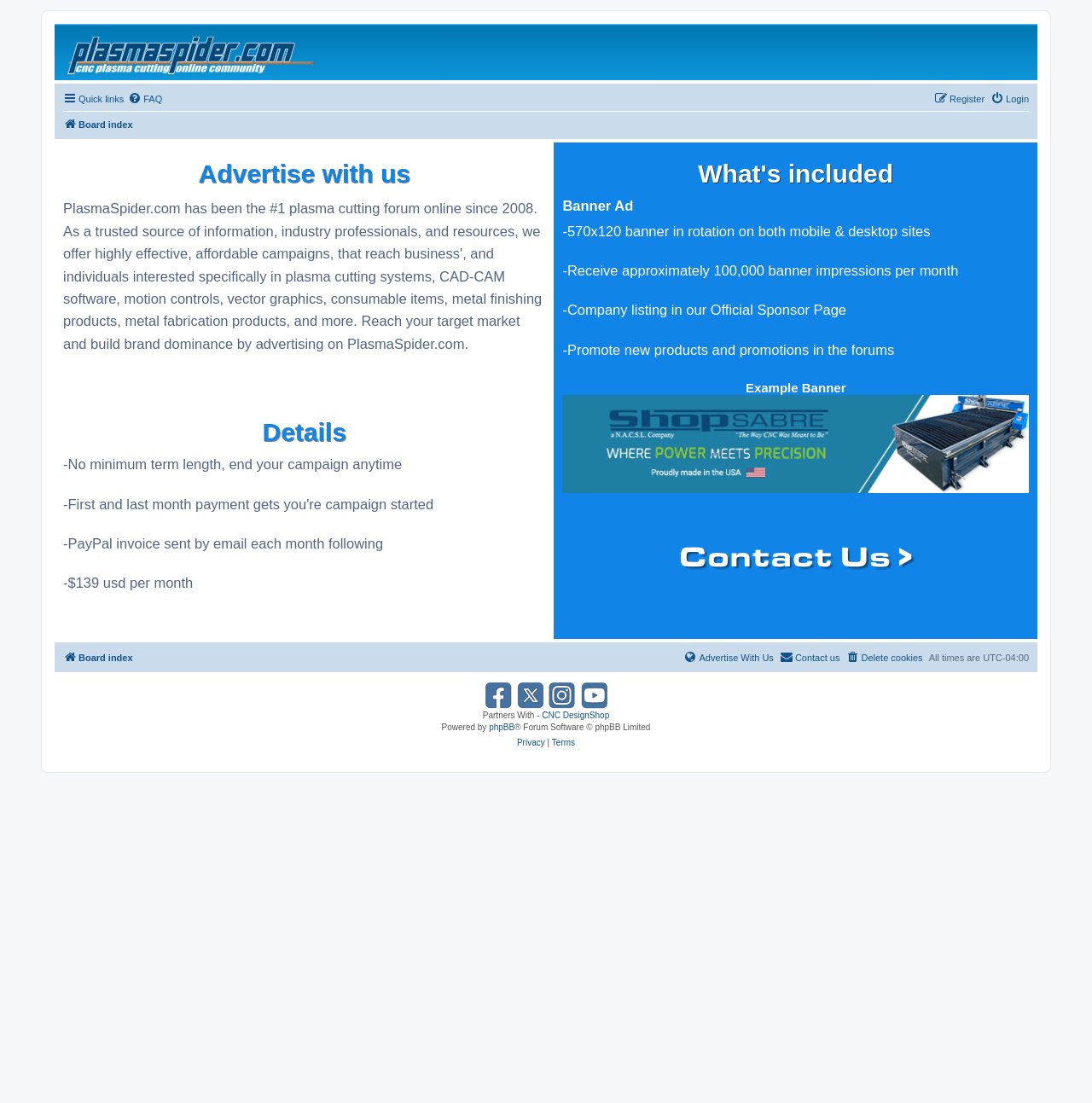Locate the bounding box of the UI element described in the following text: "title="Board index"".

[0.054, 0.026, 0.297, 0.069]